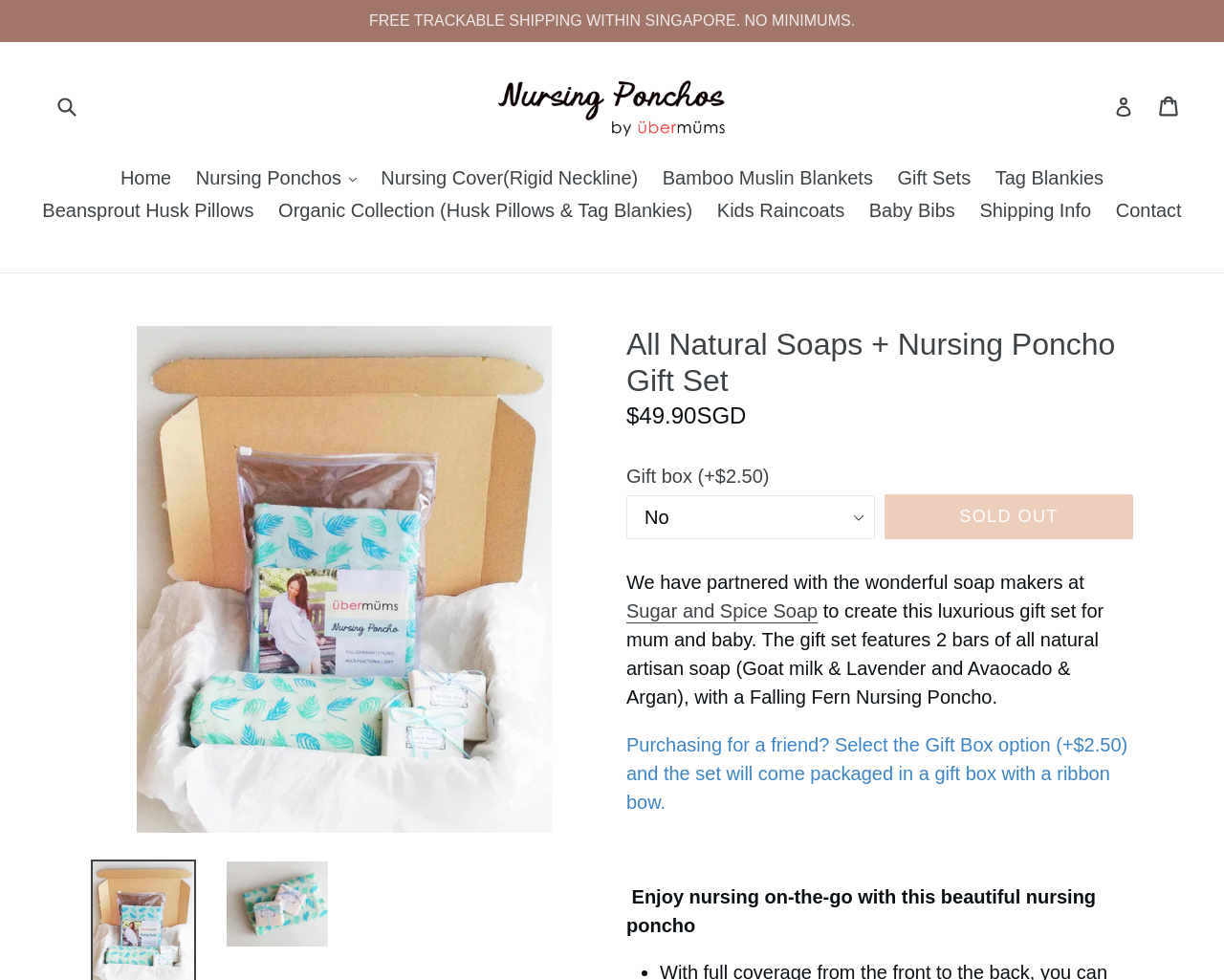What is included in the gift set?
Please use the visual content to give a single word or phrase answer.

2 bars of soap and a nursing poncho